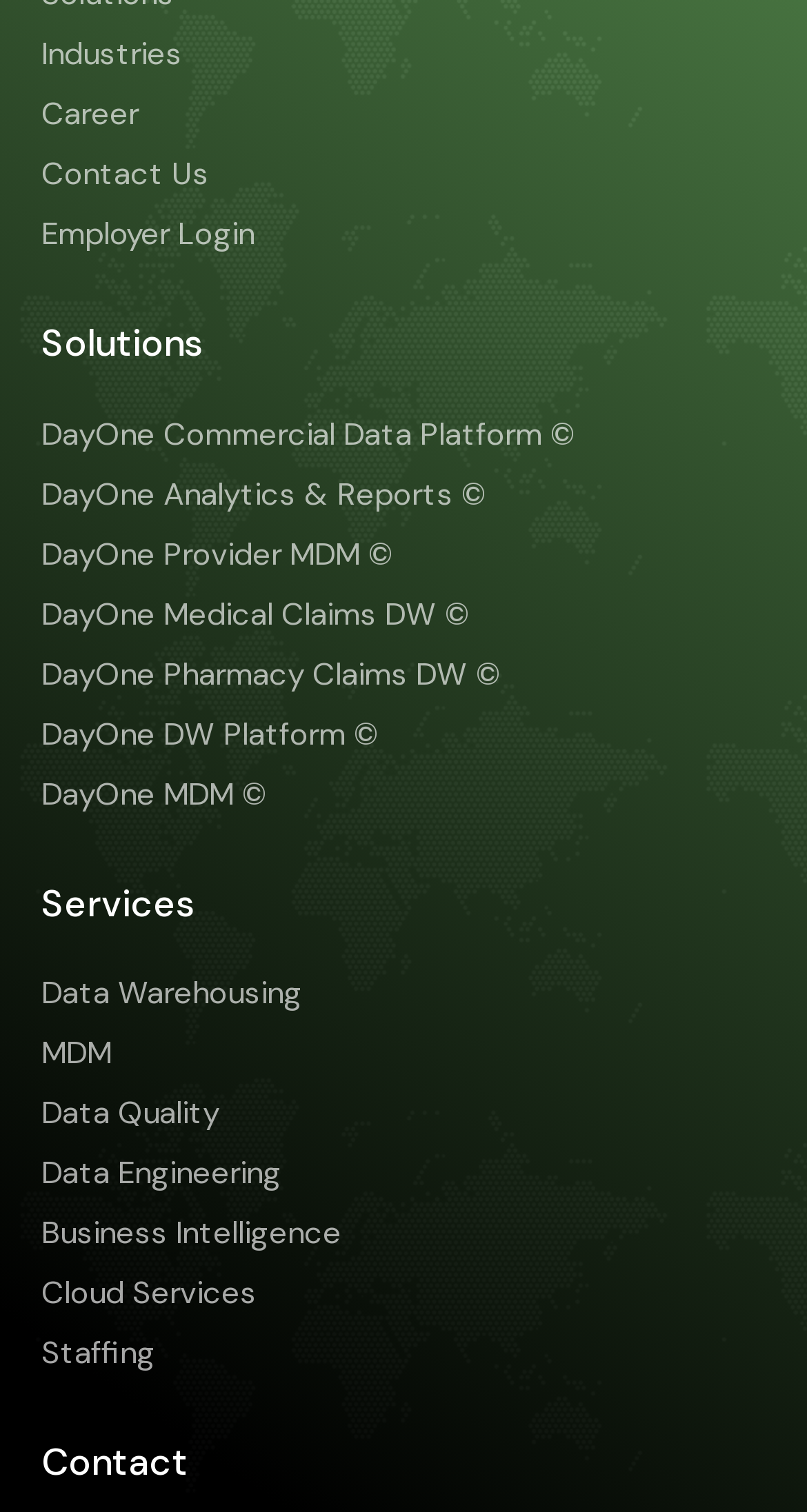Give the bounding box coordinates for this UI element: "DayOne DW Platform ©". The coordinates should be four float numbers between 0 and 1, arranged as [left, top, right, bottom].

[0.051, 0.469, 0.949, 0.502]